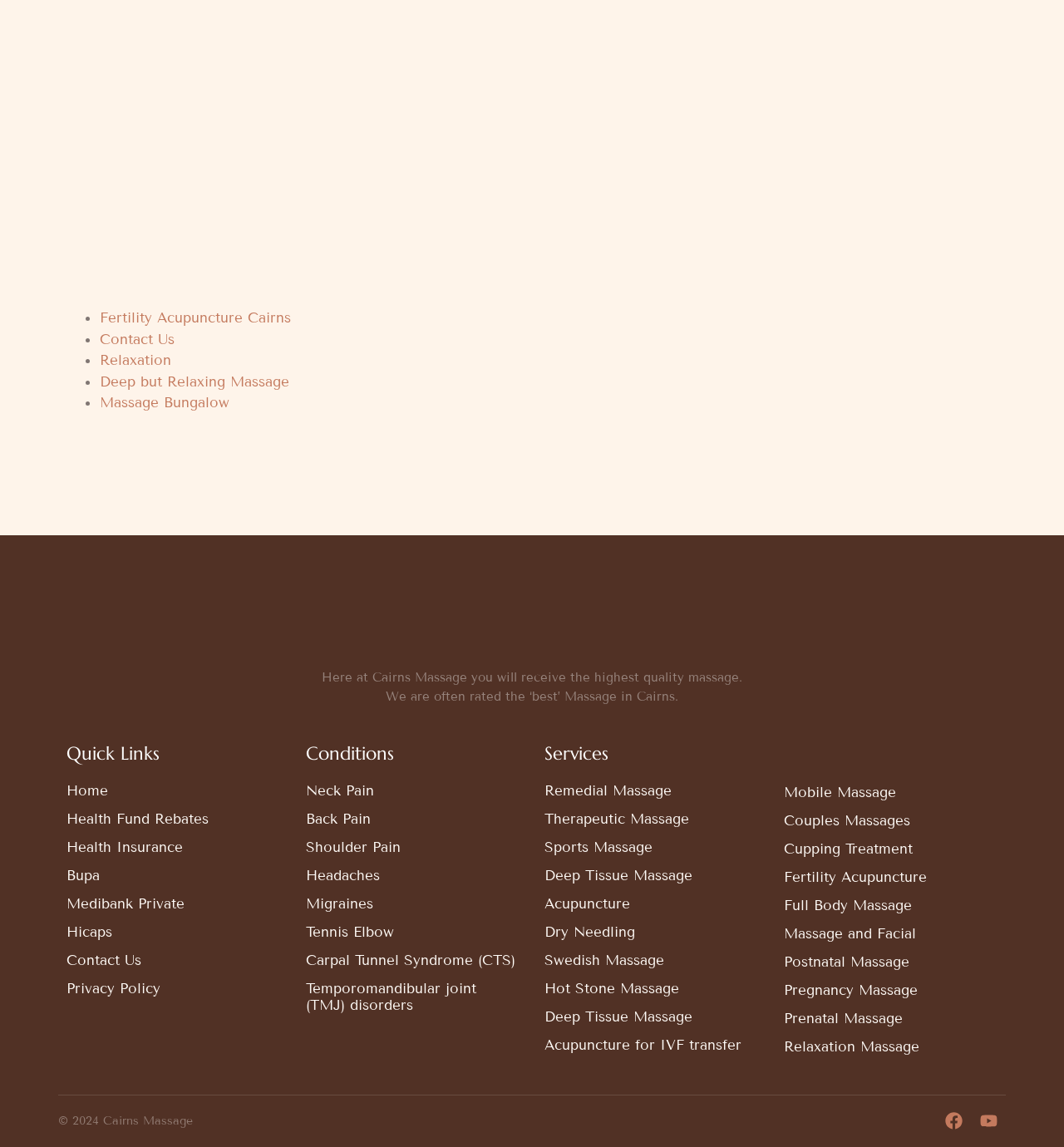Please identify the bounding box coordinates of the clickable element to fulfill the following instruction: "Follow on Facebook". The coordinates should be four float numbers between 0 and 1, i.e., [left, top, right, bottom].

[0.88, 0.962, 0.912, 0.993]